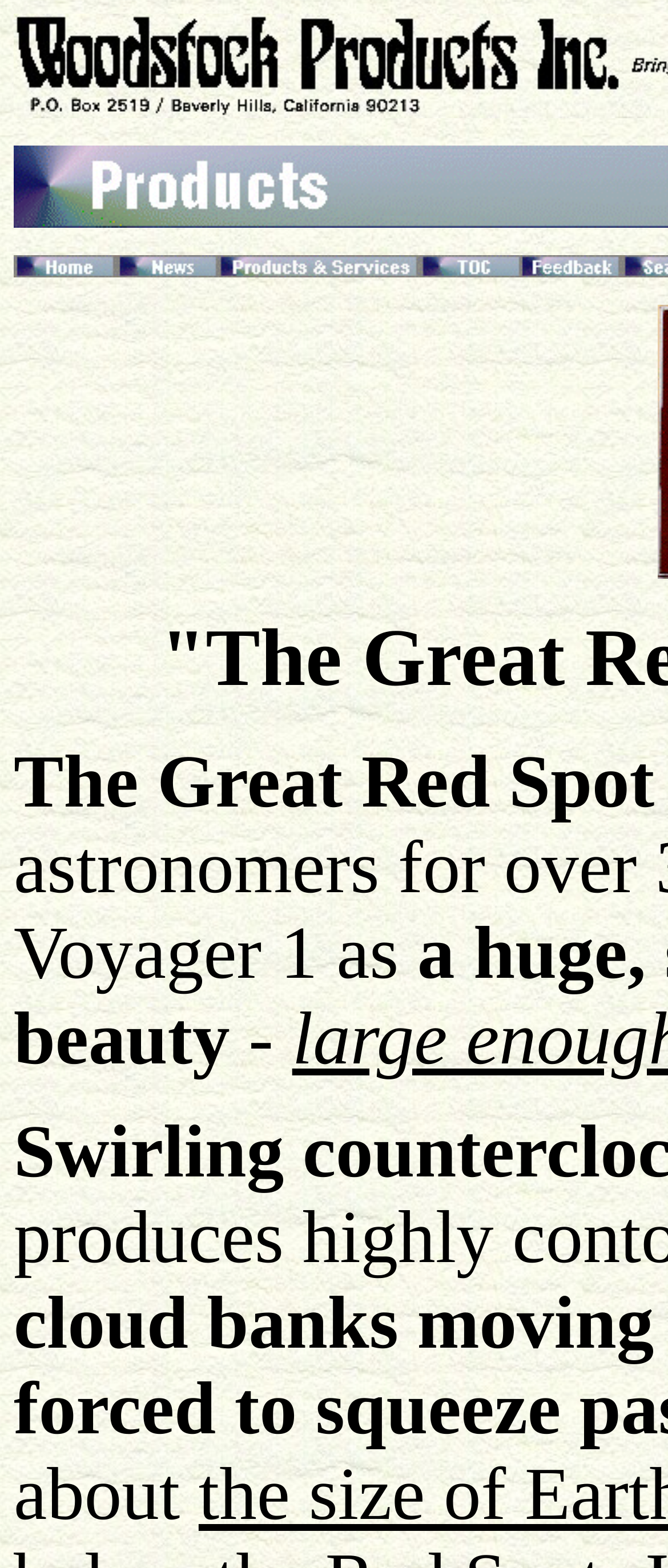Given the description "alt="[What's New Icon]"", provide the bounding box coordinates of the corresponding UI element.

[0.174, 0.163, 0.328, 0.181]